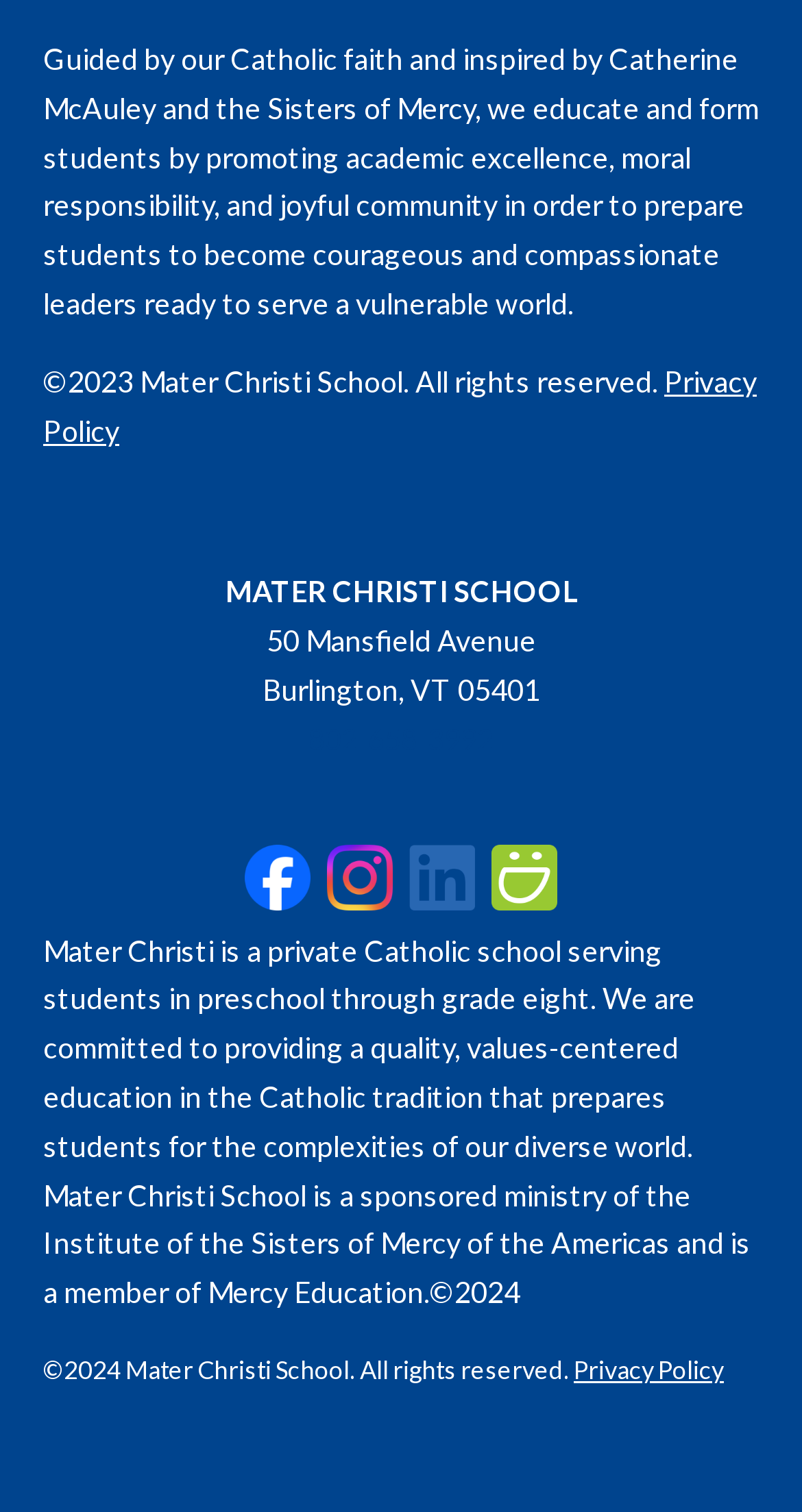Please study the image and answer the question comprehensively:
What is the phone number of the school?

The phone number of the school can be found in the link element with the text '802-658-3992' located below the address, with bounding box coordinates [0.385, 0.477, 0.615, 0.5].